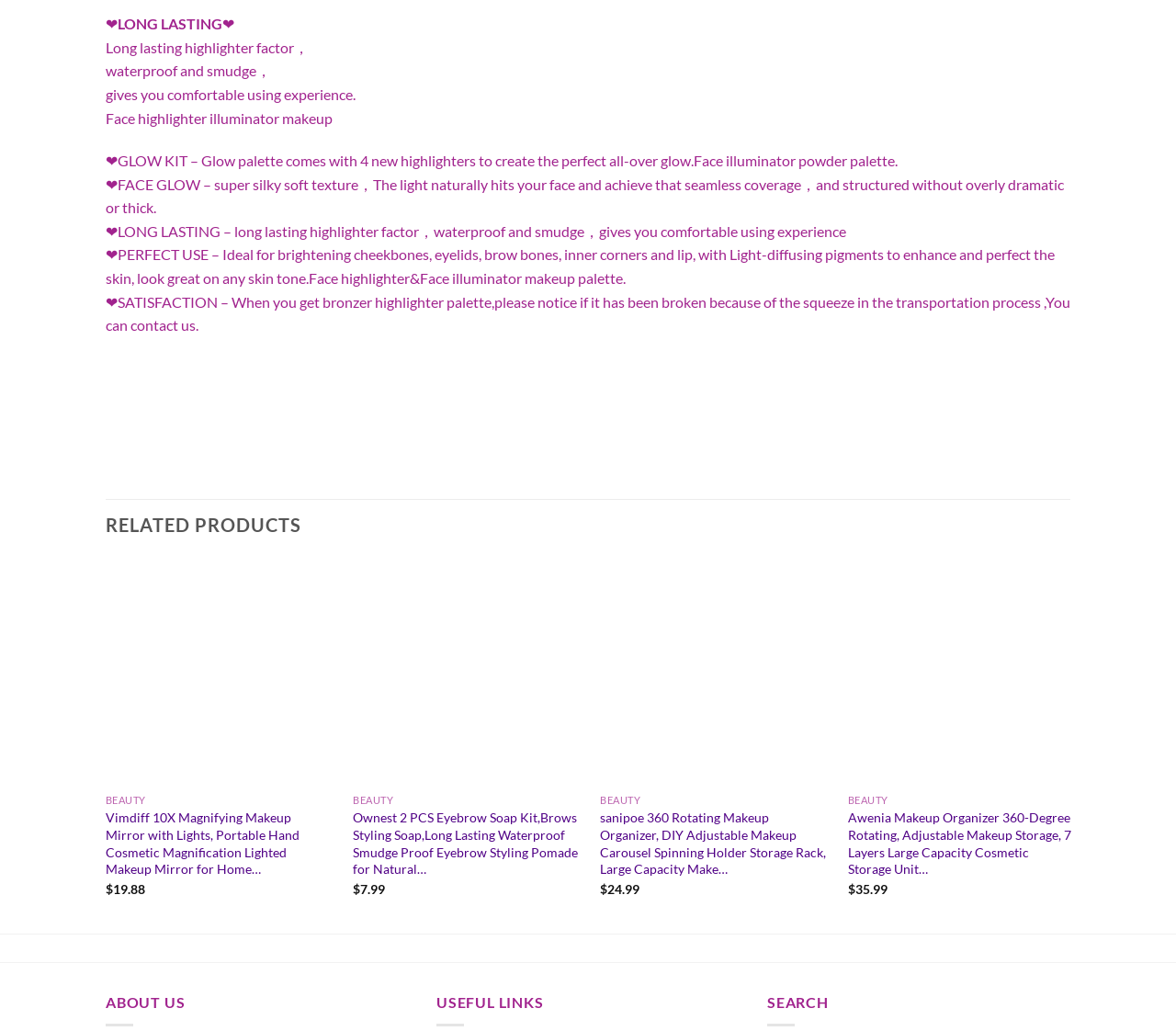Identify the bounding box coordinates of the section that should be clicked to achieve the task described: "Add sanipoe 360 Rotating Makeup Organizer to wishlist".

[0.67, 0.55, 0.694, 0.578]